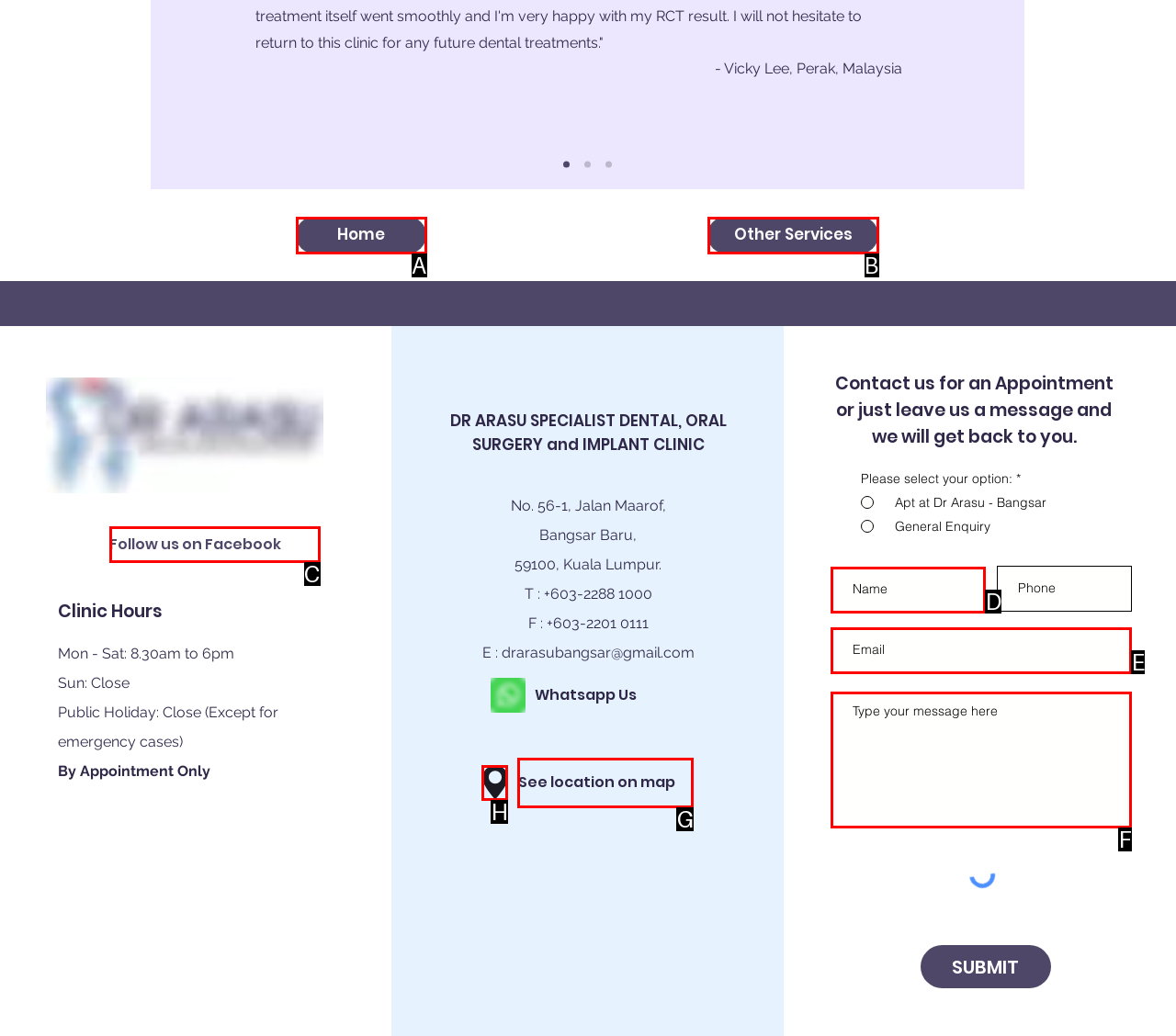Tell me which letter I should select to achieve the following goal: Follow us on Facebook
Answer with the corresponding letter from the provided options directly.

C